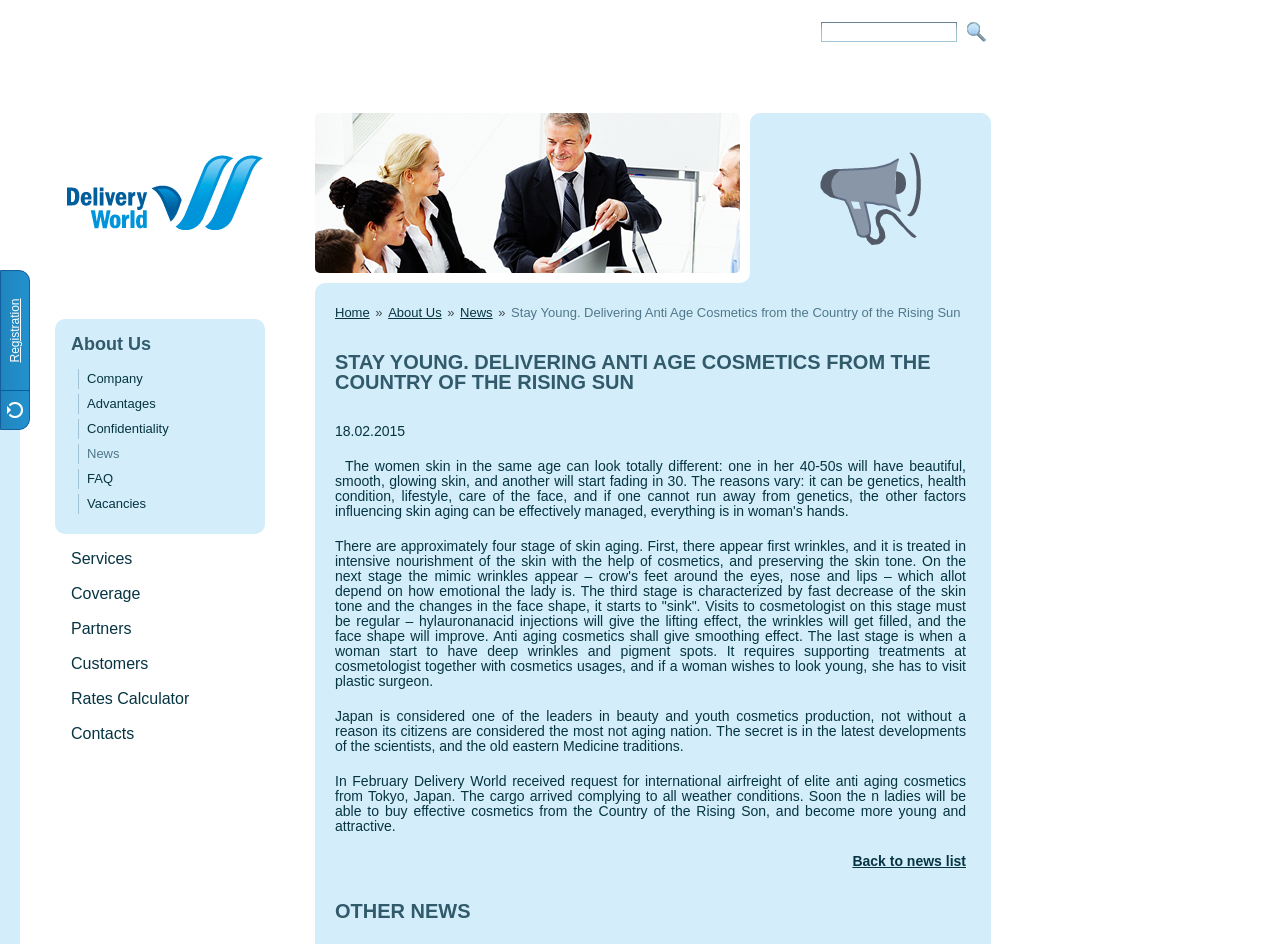Find the bounding box of the web element that fits this description: "Braver Technology Solutions LLC".

None